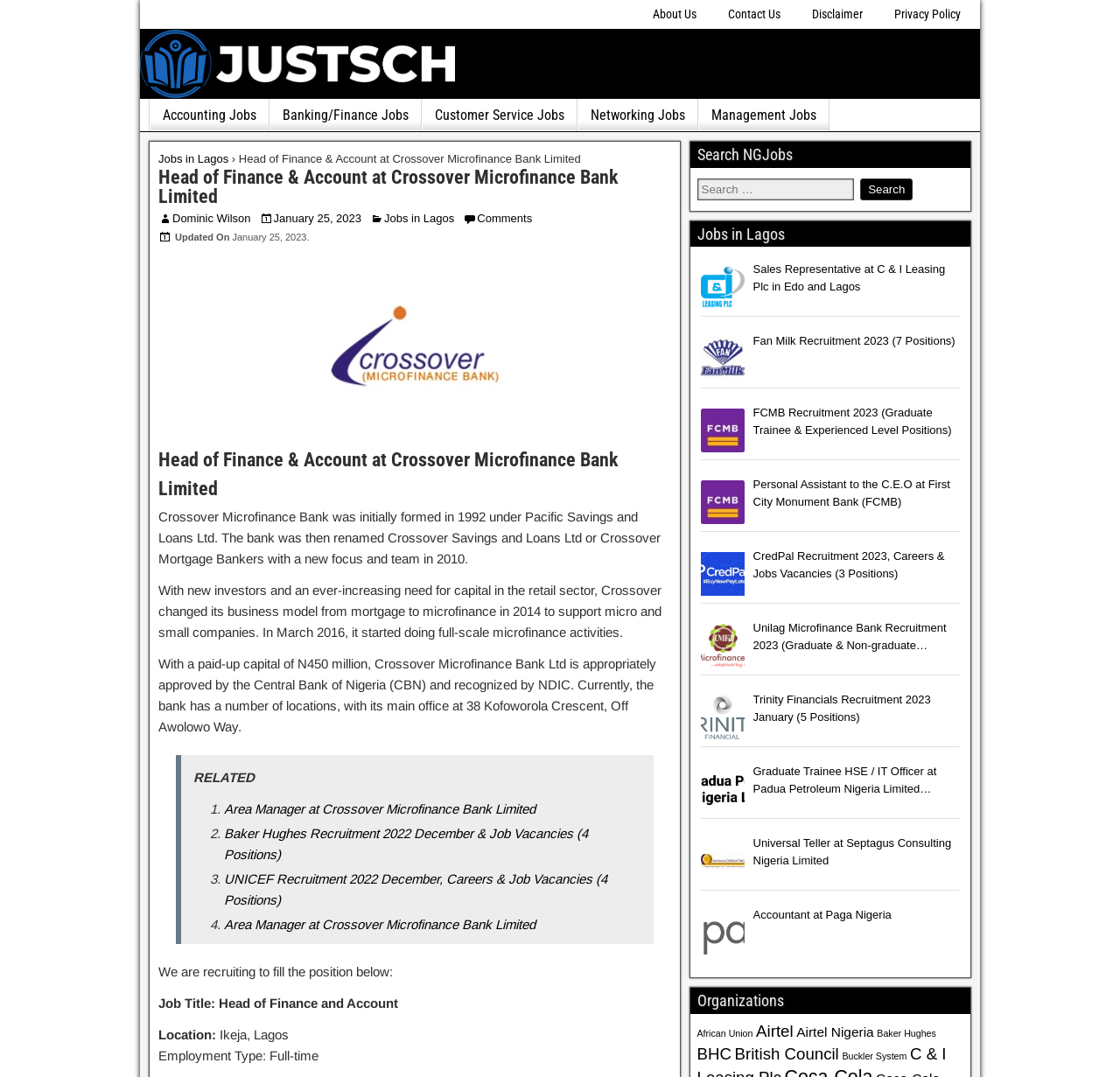Provide an in-depth caption for the contents of the webpage.

This webpage is a job posting for the position of Head of Finance and Account at Crossover Microfinance Bank Limited. At the top of the page, there is a navigation menu with links to "About Us", "Contact Us", "Disclaimer", and "Privacy Policy". Below this menu, there is a logo image of NGJobs.

The main content of the page is divided into sections. The first section displays the job title, "Head of Finance and Account at Crossover Microfinance Bank Limited", along with the name of the poster, "Dominic Wilson", and the date of posting, "January 25, 2023". There is also a link to "Jobs in Lagos" and a "Comments" link.

The next section provides a brief overview of Crossover Microfinance Bank Limited, including its history and mission. Below this, there is a detailed job description, including the job title, location, and employment type.

On the right side of the page, there is a search bar with a "Search" button, allowing users to search for jobs on the NGJobs website. Below the search bar, there are links to other job postings in Lagos, including "Sales Representative at C & I Leasing Plc", "Fan Milk Recruitment 2023", and "FCMB Recruitment 2023", among others. Each job posting has a corresponding image.

At the bottom of the page, there is a section titled "RELATED", which lists four related job postings, including "Area Manager at Crossover Microfinance Bank Limited" and "UNICEF Recruitment 2022 December".